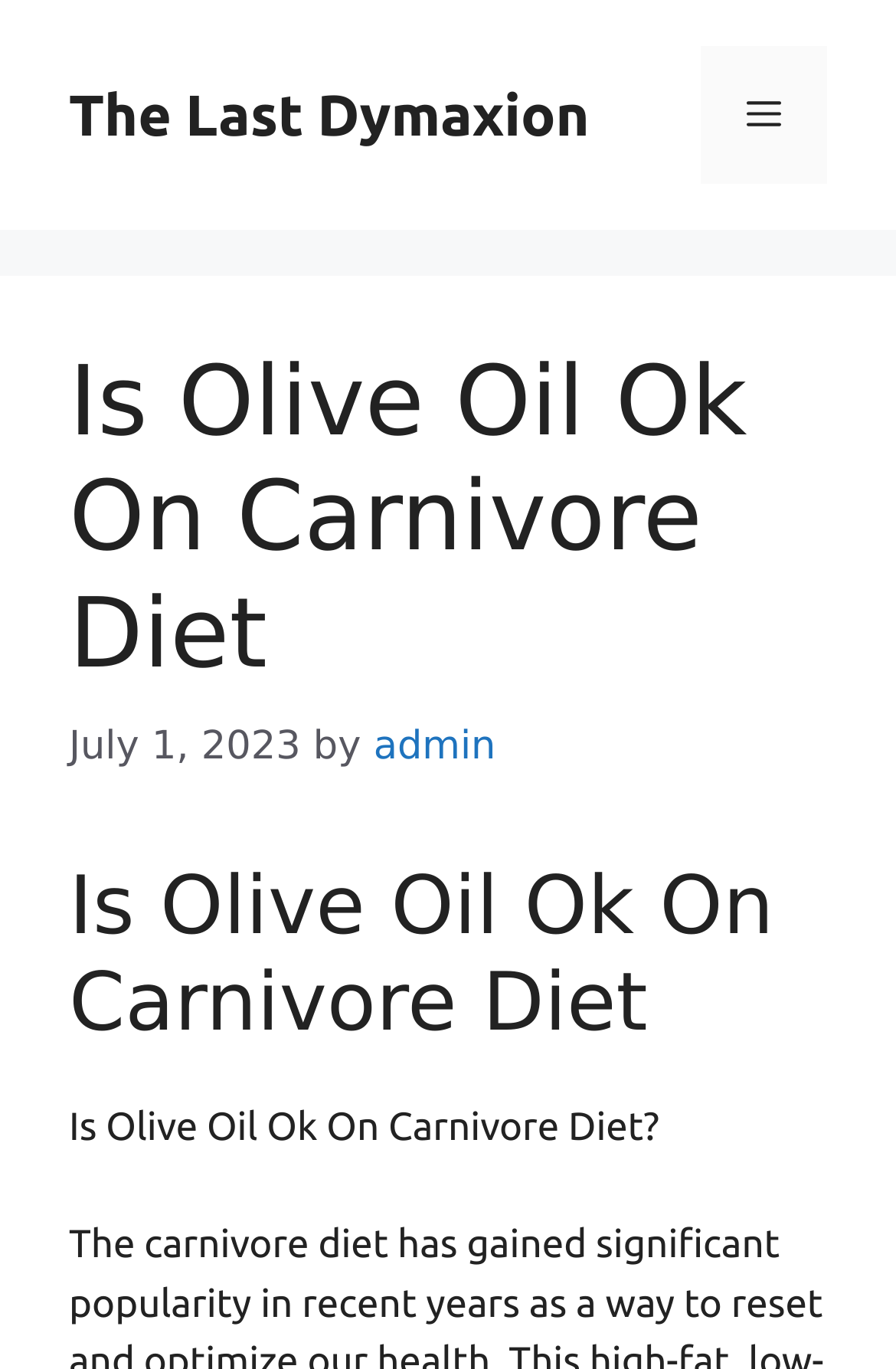Explain the webpage in detail, including its primary components.

The webpage is about discussing whether olive oil is suitable for a carnivore diet. At the top of the page, there is a banner that spans the entire width, containing a link to the website "The Last Dymaxion" on the left side and a mobile toggle button on the right side. Below the banner, there is a header section that takes up most of the page's width. Within the header, there is a heading that repeats the title "Is Olive Oil Ok On Carnivore Diet" twice, with the second instance being slightly larger. 

To the right of the first heading, there is a timestamp indicating the publication date, "July 1, 2023", followed by the author's name, "admin", which is a link. Below the header section, there is a paragraph of text that starts with the question "Is Olive Oil Ok On Carnivore Diet?"